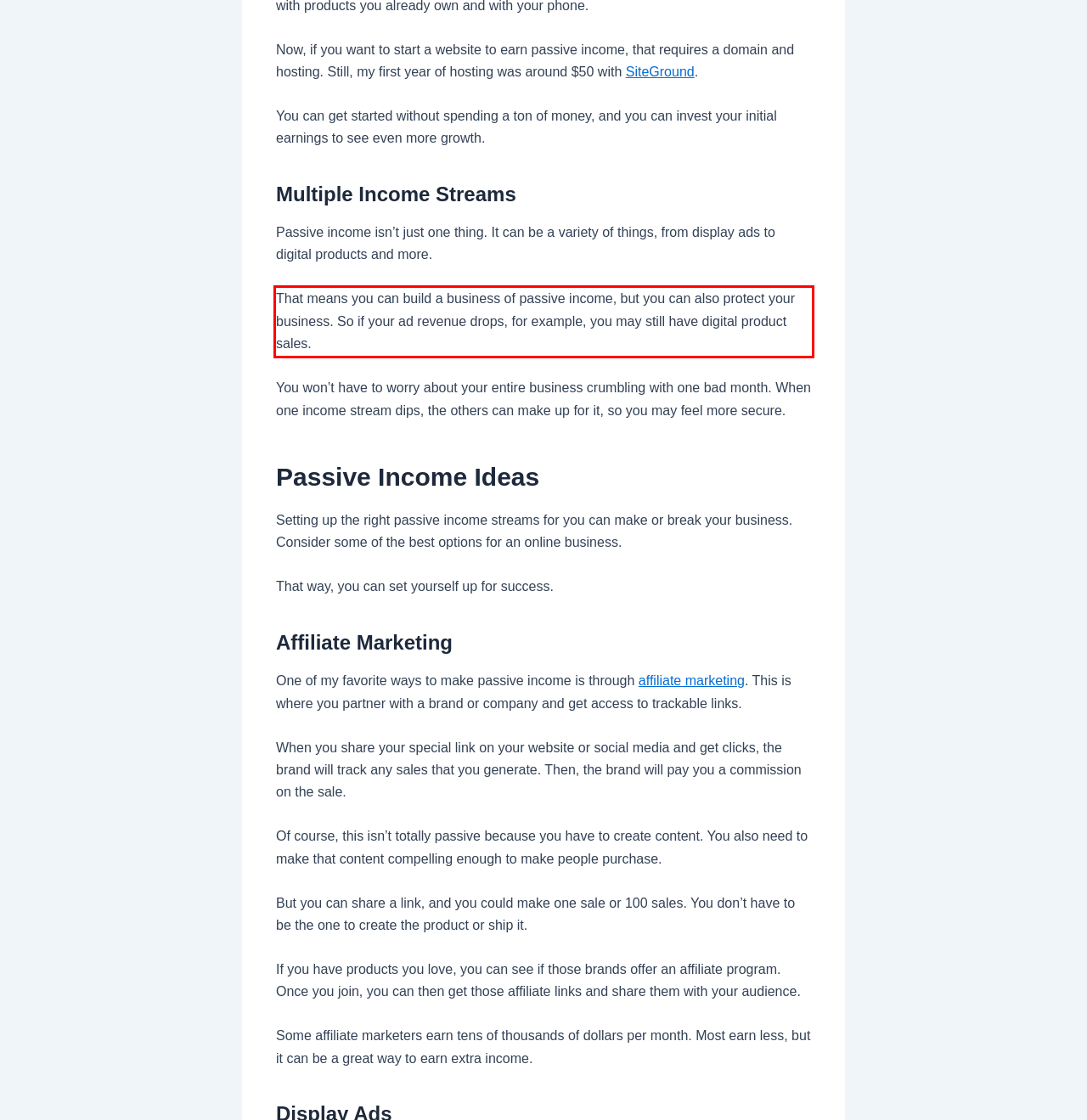There is a UI element on the webpage screenshot marked by a red bounding box. Extract and generate the text content from within this red box.

That means you can build a business of passive income, but you can also protect your business. So if your ad revenue drops, for example, you may still have digital product sales.